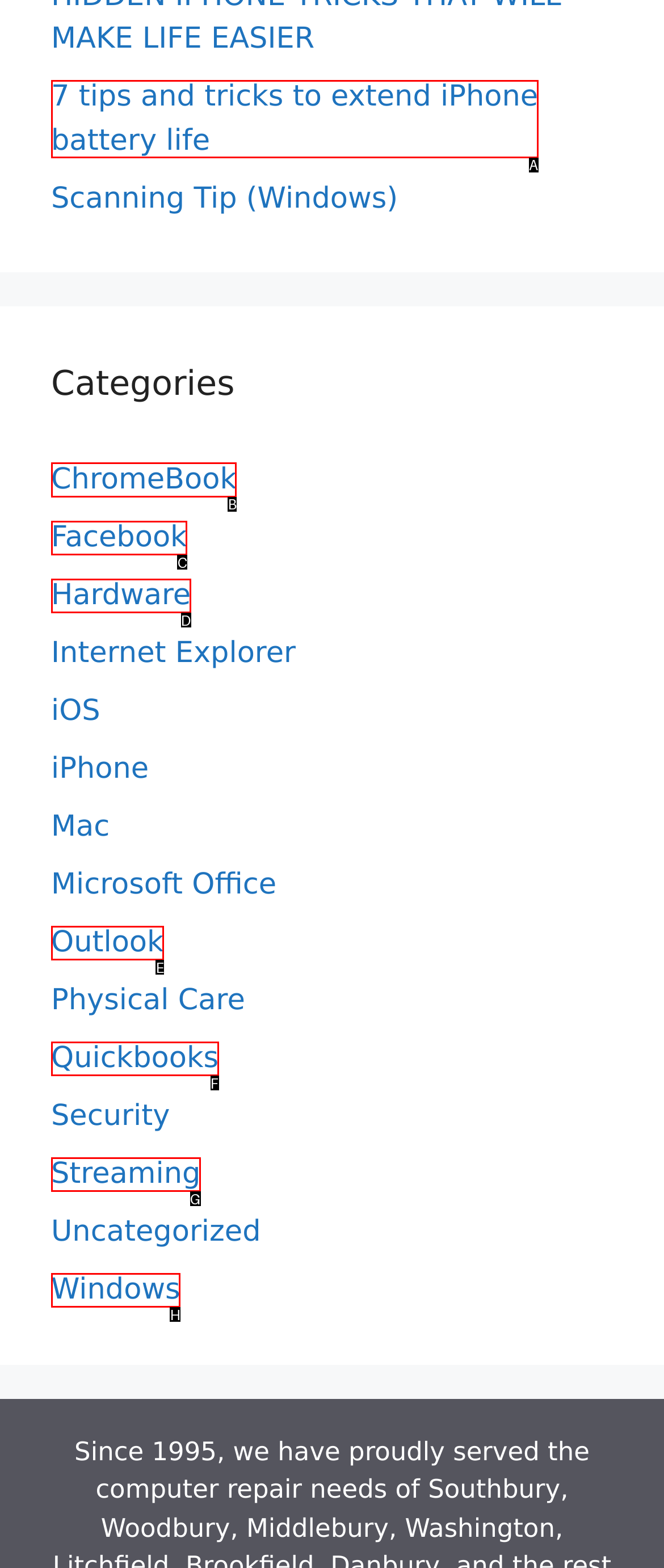Which HTML element should be clicked to fulfill the following task: Explore ChromeBook category?
Reply with the letter of the appropriate option from the choices given.

B